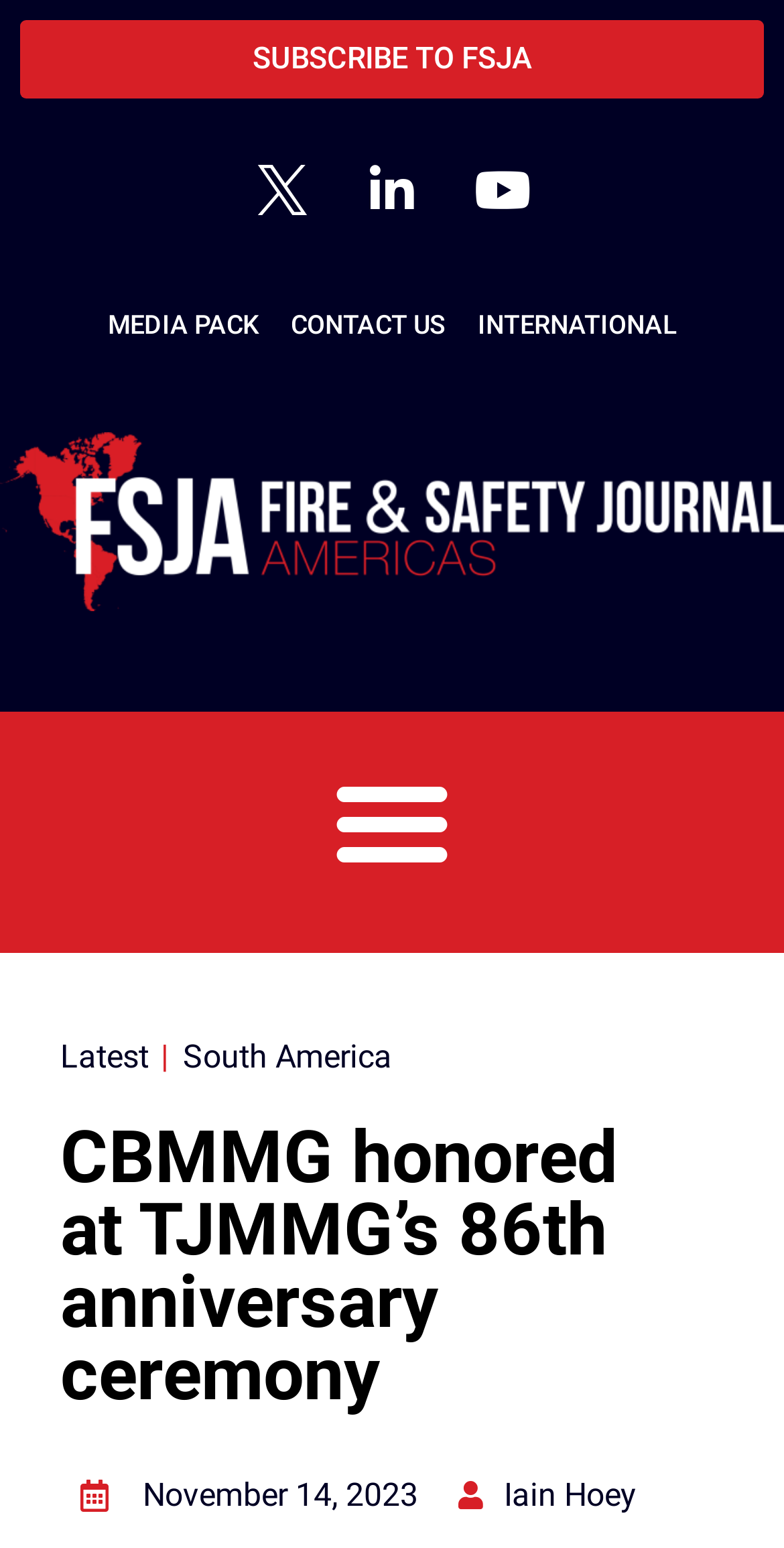What is the name of the journal?
Offer a detailed and full explanation in response to the question.

I found the name of the journal by looking at the root element, which is 'CBMMG honored at TJMMG's 86th anniversary ceremony | Fire & Safety Journal Americas'. The part after the '|' symbol is the name of the journal.